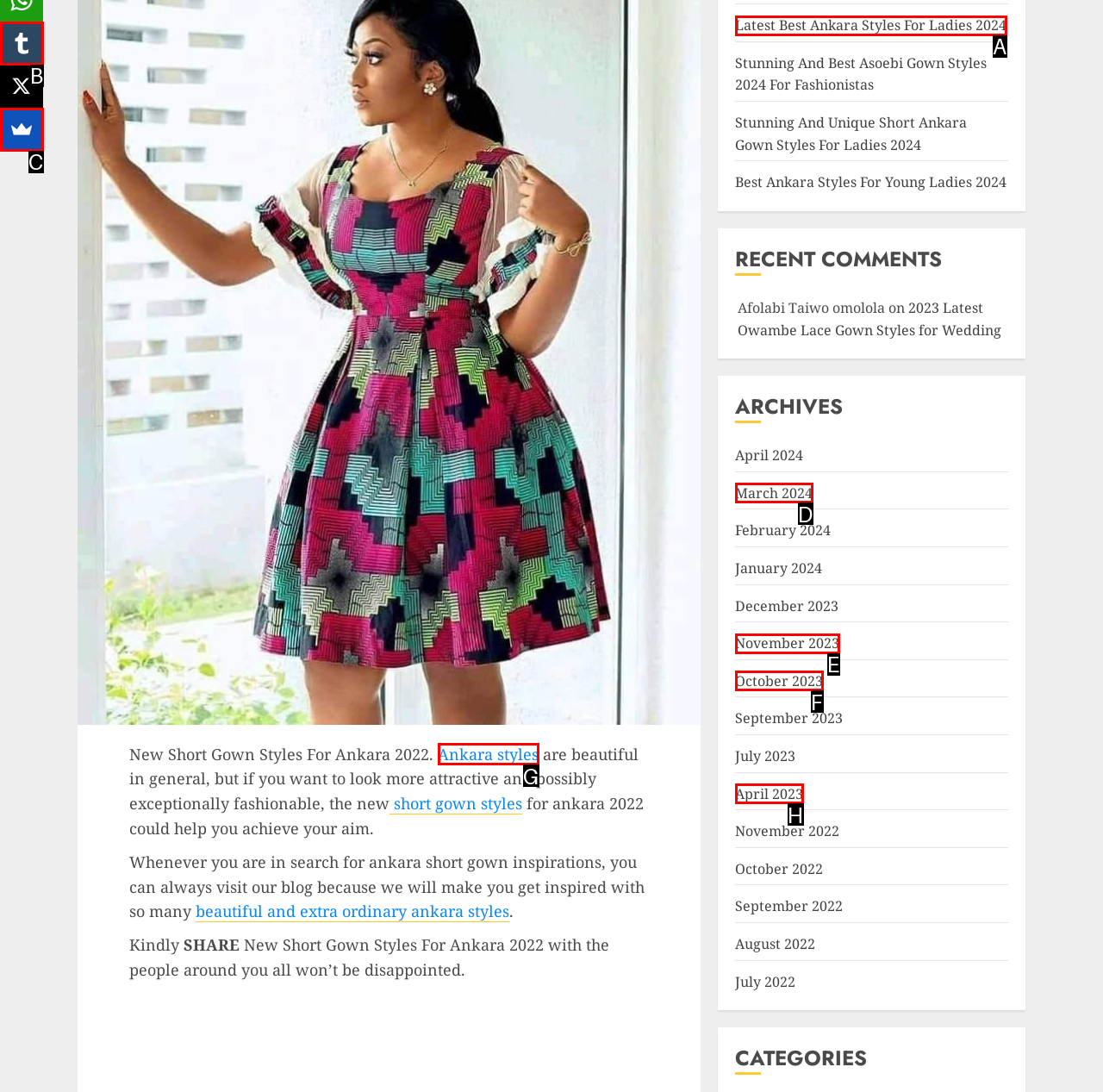Given the element description: November 2023, choose the HTML element that aligns with it. Indicate your choice with the corresponding letter.

E